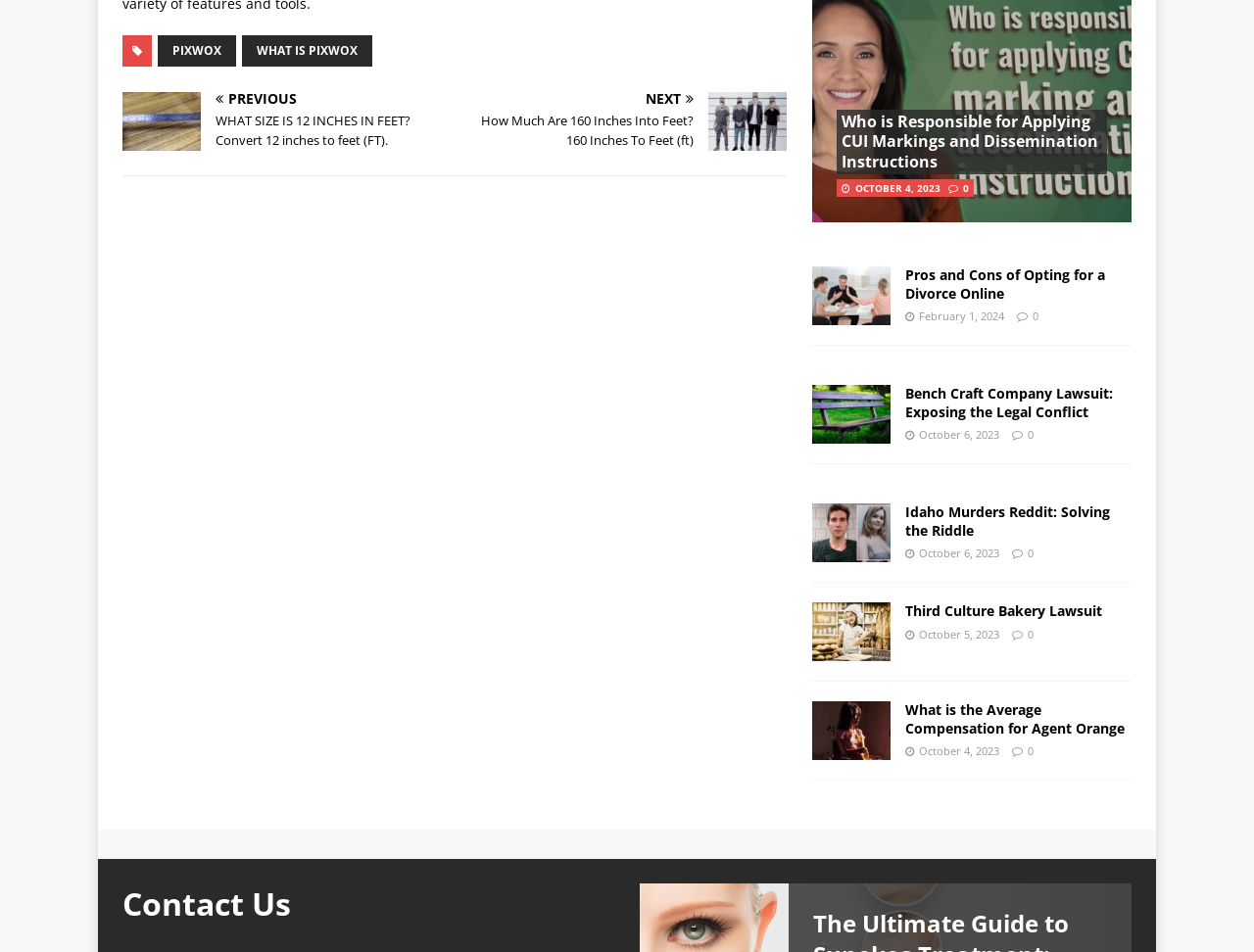What is the topic of the article with the image '12 inches in feet'?
Based on the screenshot, provide your answer in one word or phrase.

Converting 12 inches to feet